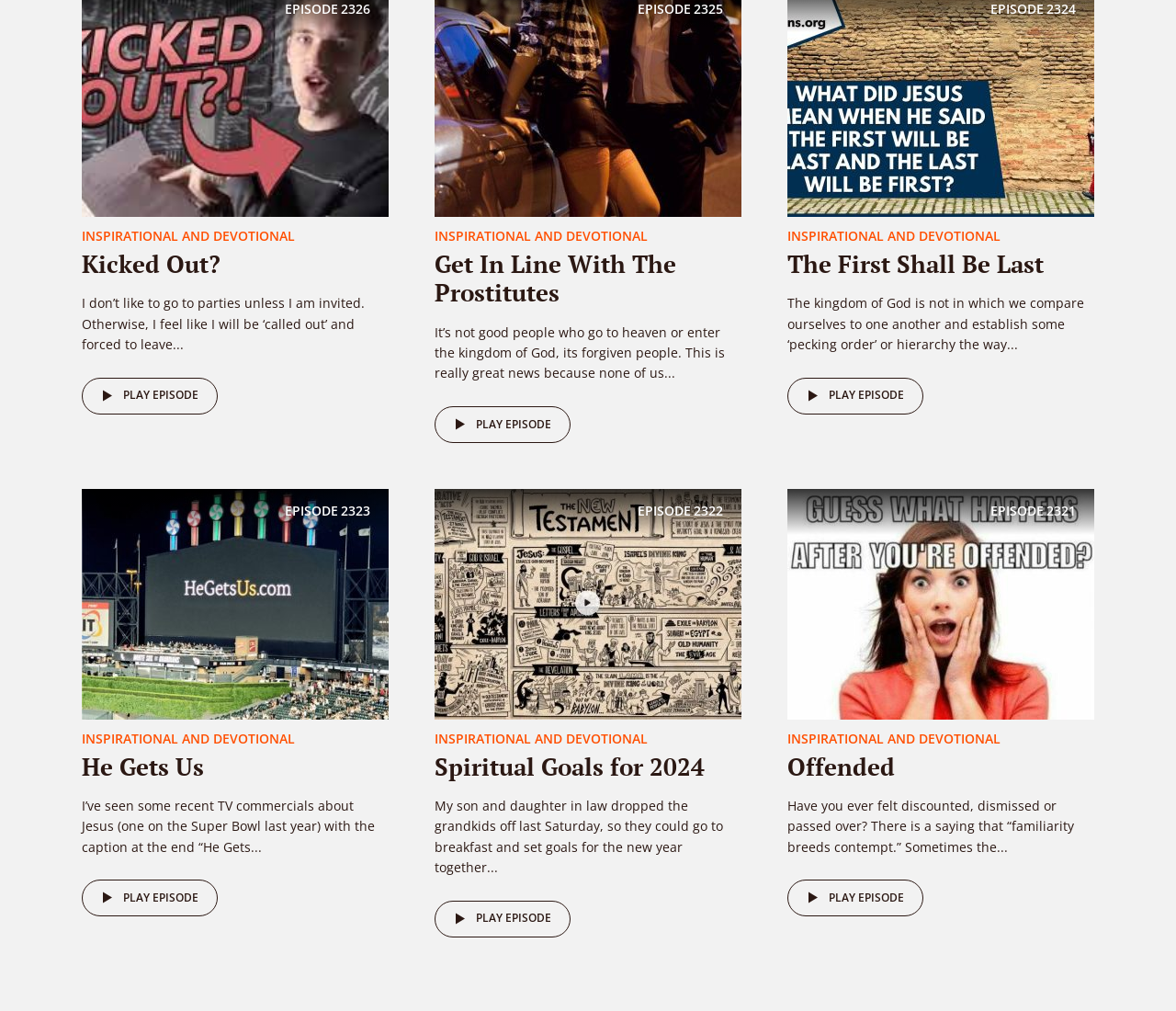Please provide the bounding box coordinates for the element that needs to be clicked to perform the following instruction: "Play episode 'He Gets Us'". The coordinates should be given as four float numbers between 0 and 1, i.e., [left, top, right, bottom].

[0.07, 0.743, 0.173, 0.773]